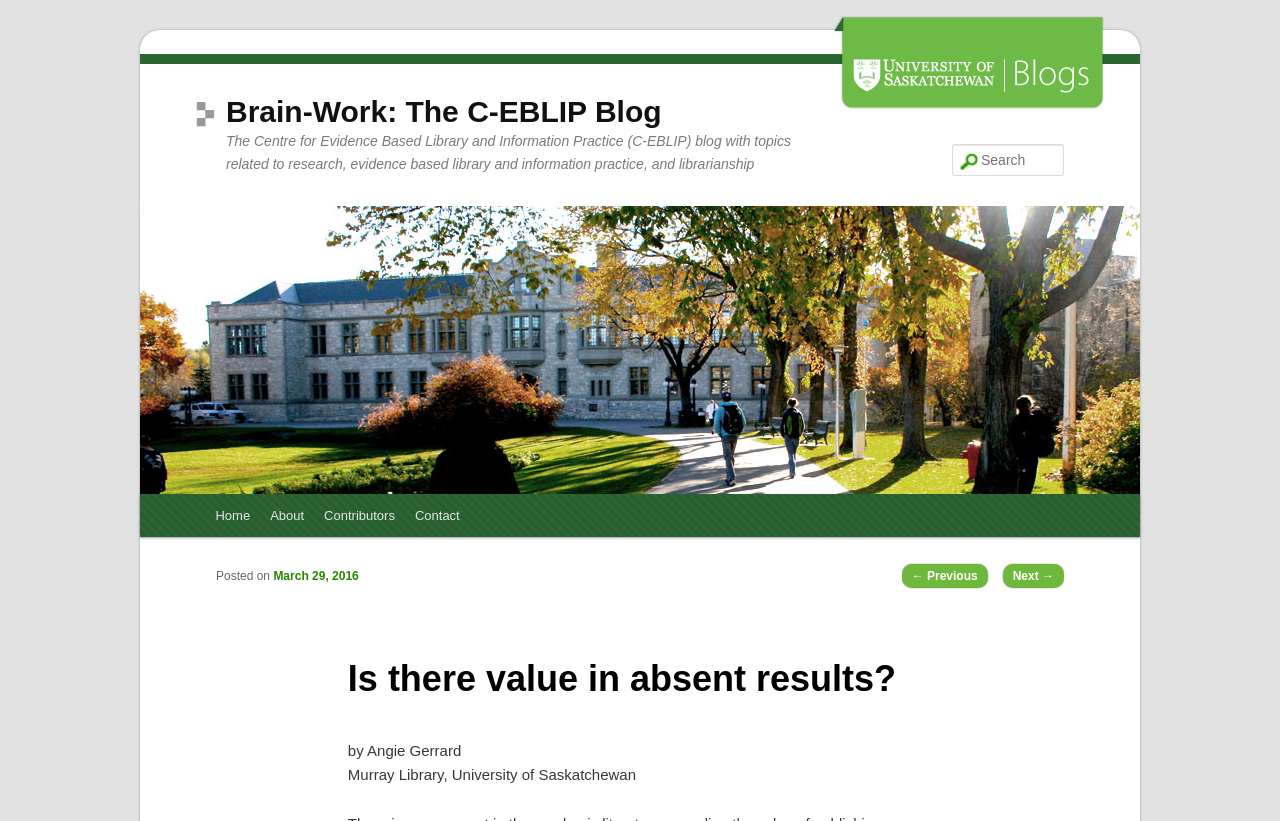What is the affiliation of the author?
Your answer should be a single word or phrase derived from the screenshot.

Murray Library, University of Saskatchewan